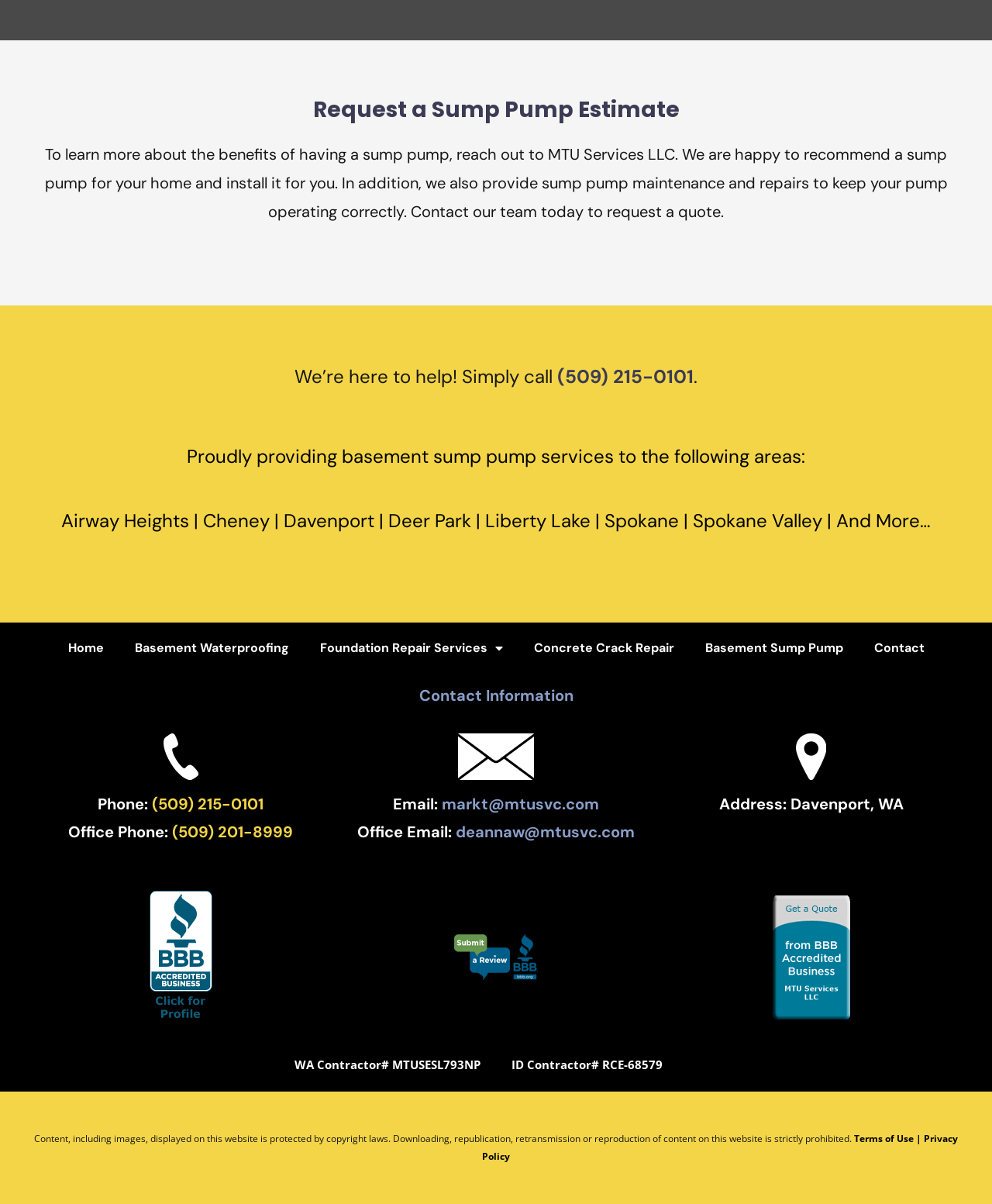Find the bounding box coordinates corresponding to the UI element with the description: "markt@mtusvc.com". The coordinates should be formatted as [left, top, right, bottom], with values as floats between 0 and 1.

[0.445, 0.66, 0.604, 0.676]